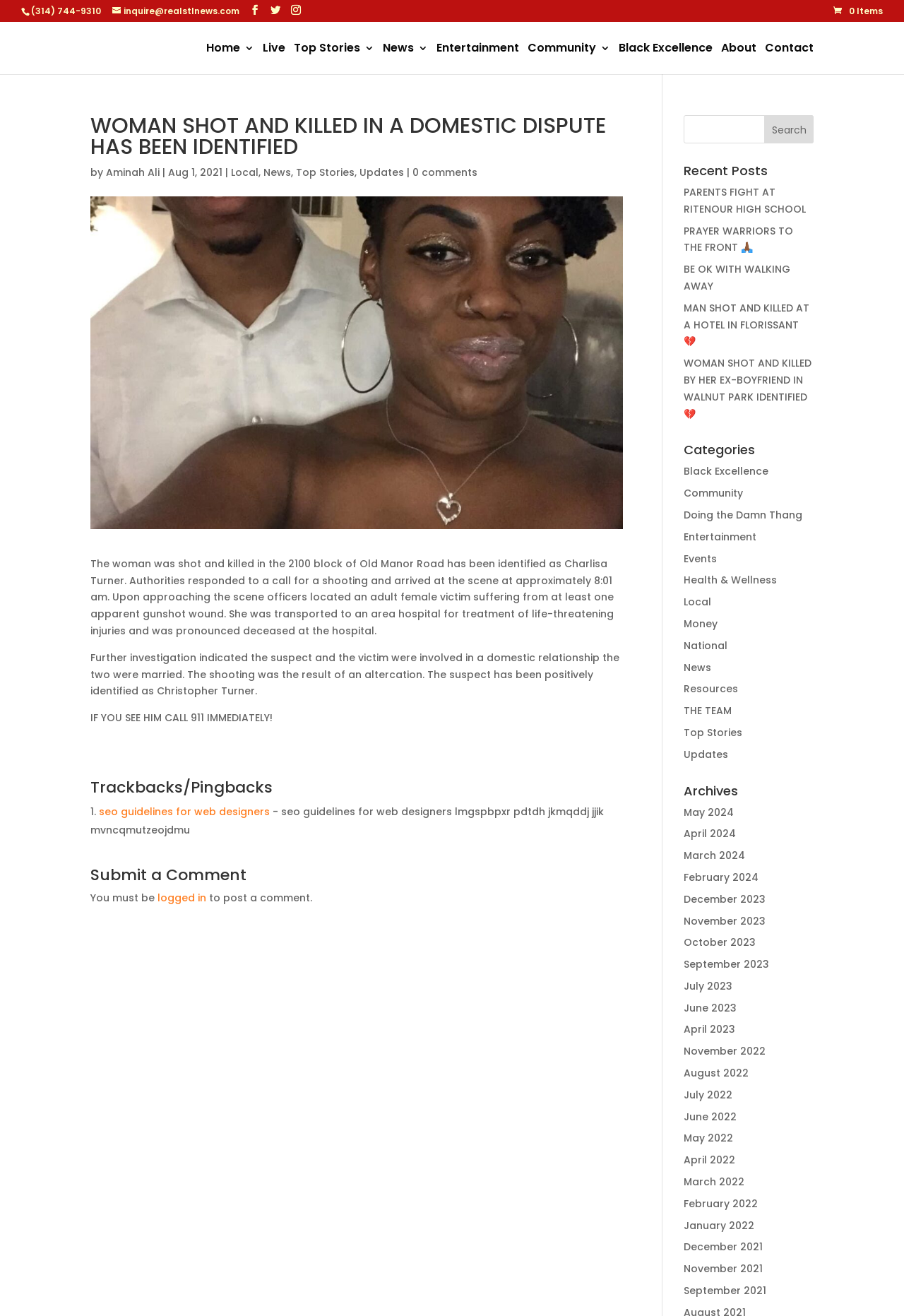Who wrote the article about the woman shot and killed in a domestic dispute?
Using the information from the image, answer the question thoroughly.

The author's name is mentioned below the title of the article, next to the 'by' keyword.